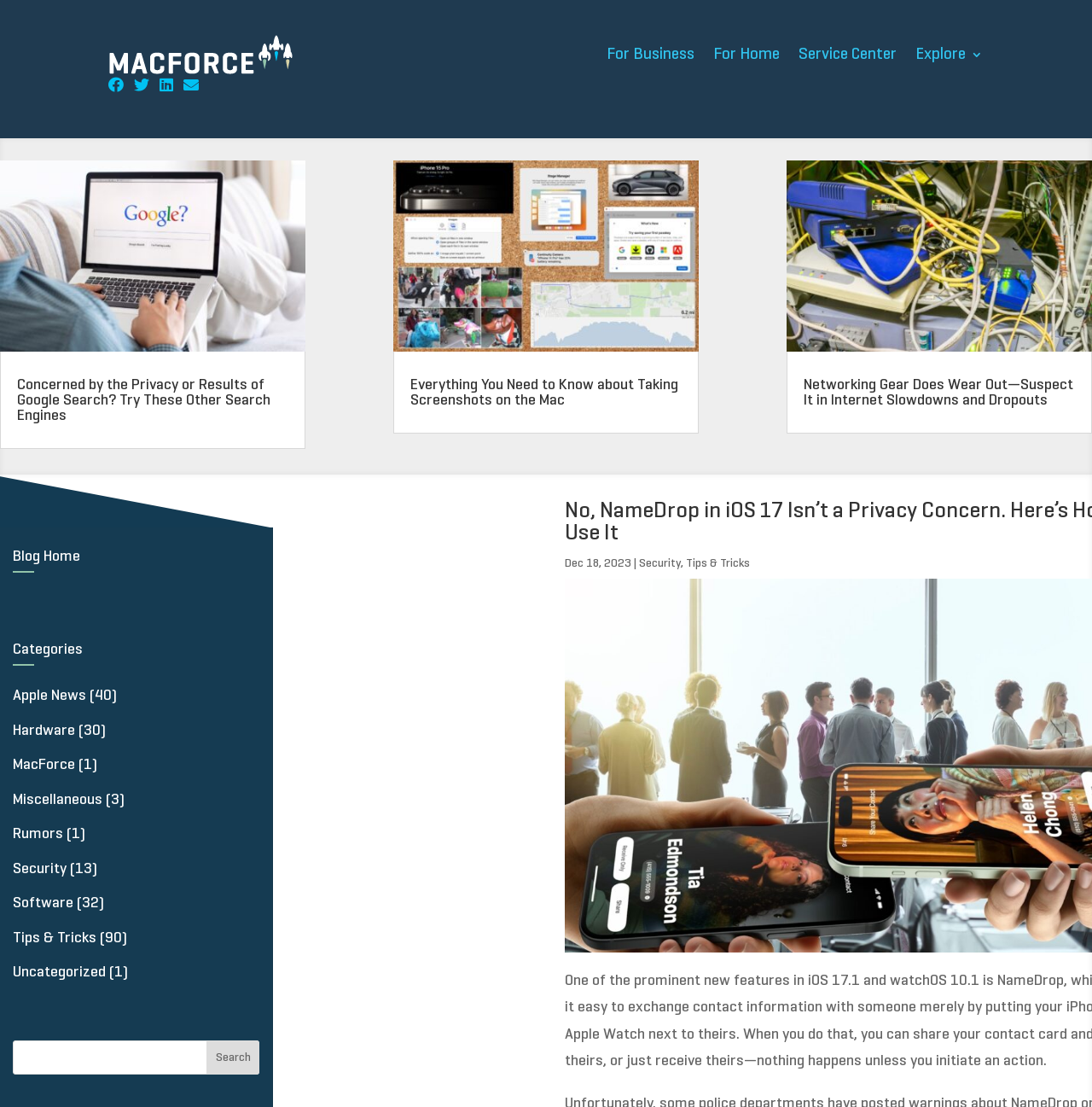Can you provide the bounding box coordinates for the element that should be clicked to implement the instruction: "Go to 'Blog Home'"?

[0.012, 0.489, 0.238, 0.533]